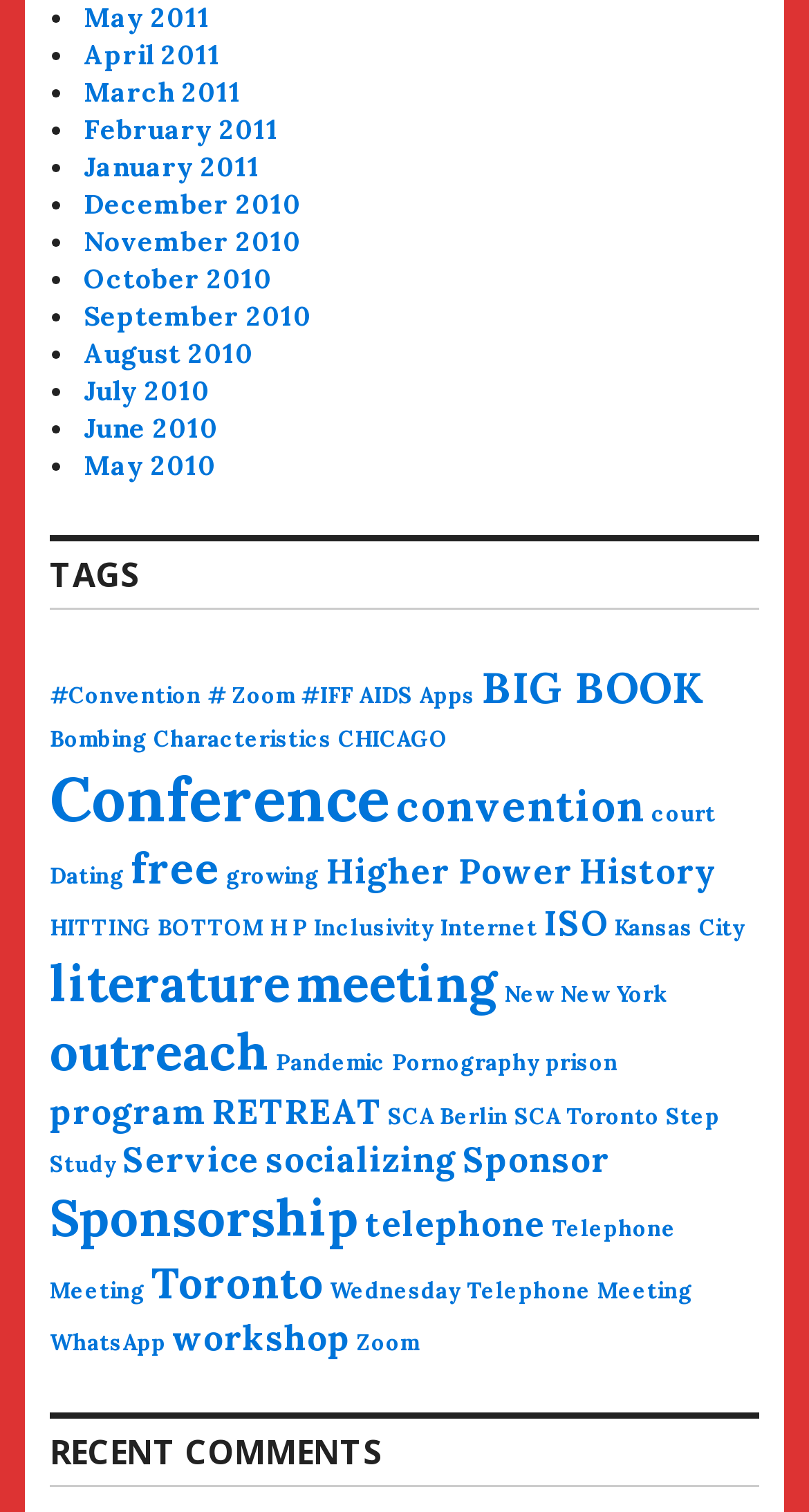Kindly provide the bounding box coordinates of the section you need to click on to fulfill the given instruction: "Click on May 2011".

[0.103, 0.0, 0.26, 0.023]